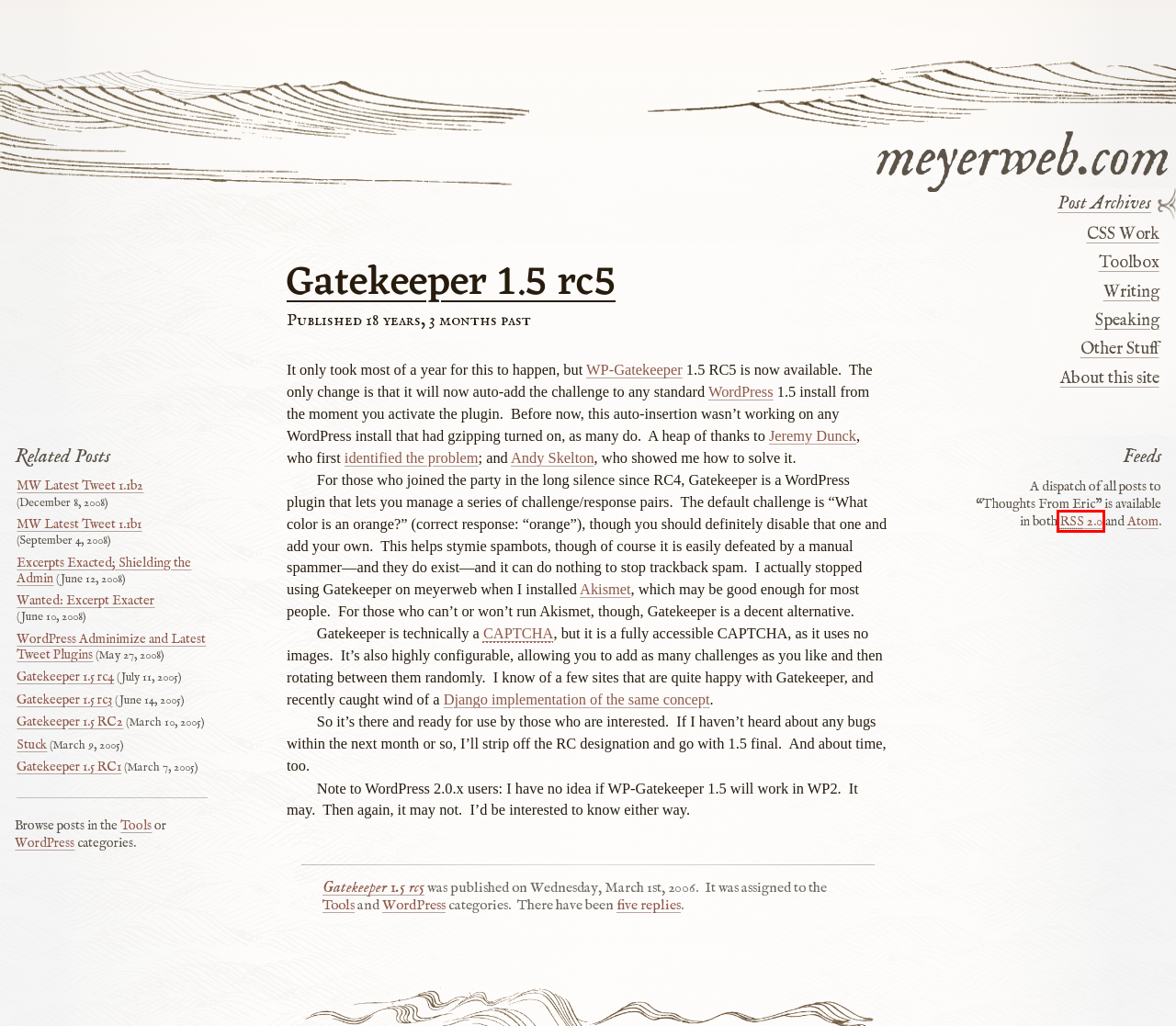Examine the screenshot of a webpage with a red bounding box around a UI element. Your task is to identify the webpage description that best corresponds to the new webpage after clicking the specified element. The given options are:
A. Thoughts From Eric
B. DevEdge Content Returns  –  Eric’s Archived Thoughts
C. Wanted: Excerpt Exacter  –  Eric’s Archived Thoughts
D. Gatekeeper 1.5 rc4  –  Eric’s Archived Thoughts
E. WordPress Adminimize and Latest Tweet Plugins  –  Eric’s Archived Thoughts
F. Akismet – Spam Protection for Websites
G. Blog Tool, Publishing Platform, and CMS – WordPress.org
H. Gatekeeper 1.5 RC1  –  Eric’s Archived Thoughts

A